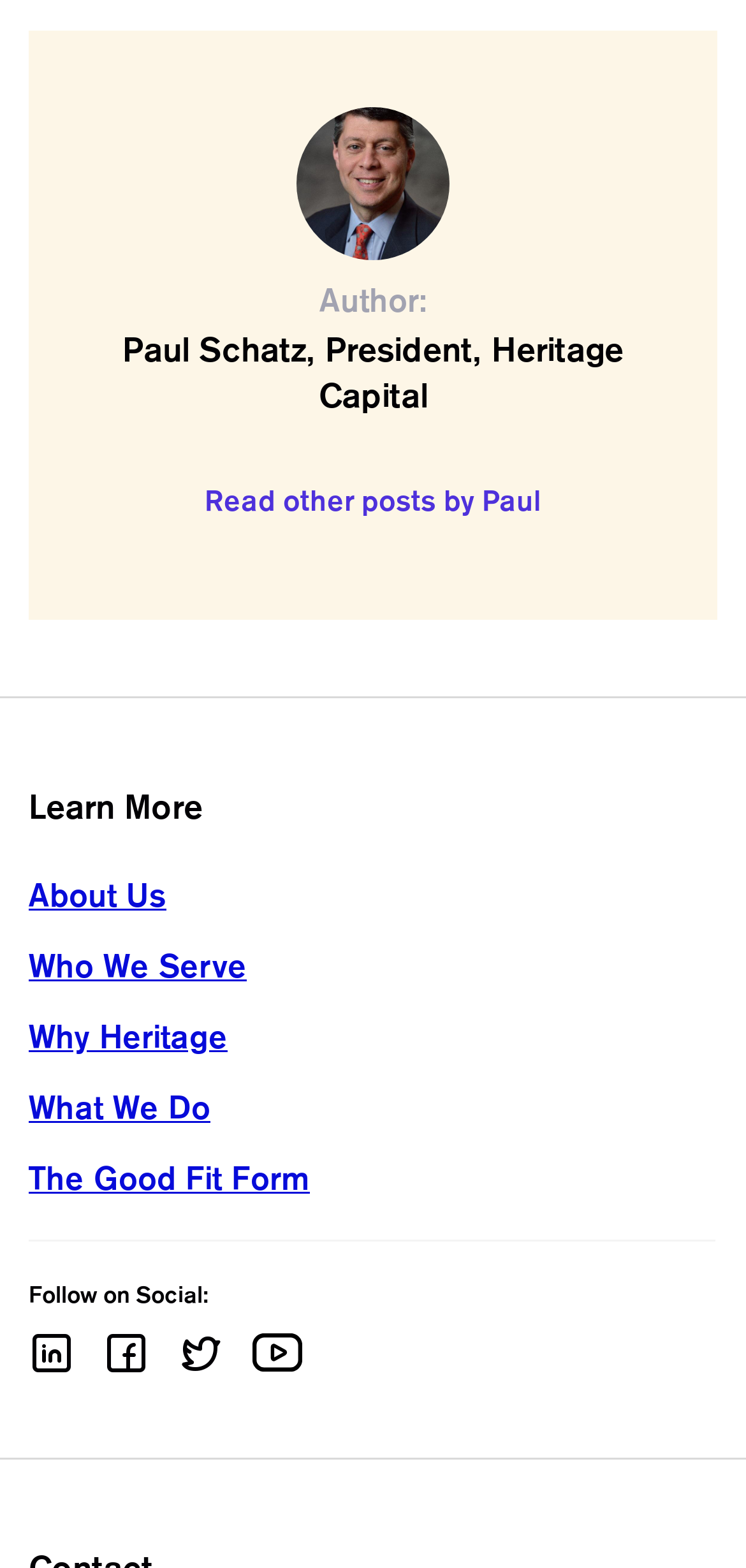How many social media links are there?
Using the information presented in the image, please offer a detailed response to the question.

There are four social media links, each represented by an icon or text, including youtube, and three other icons with OCR text '', '', and ''.